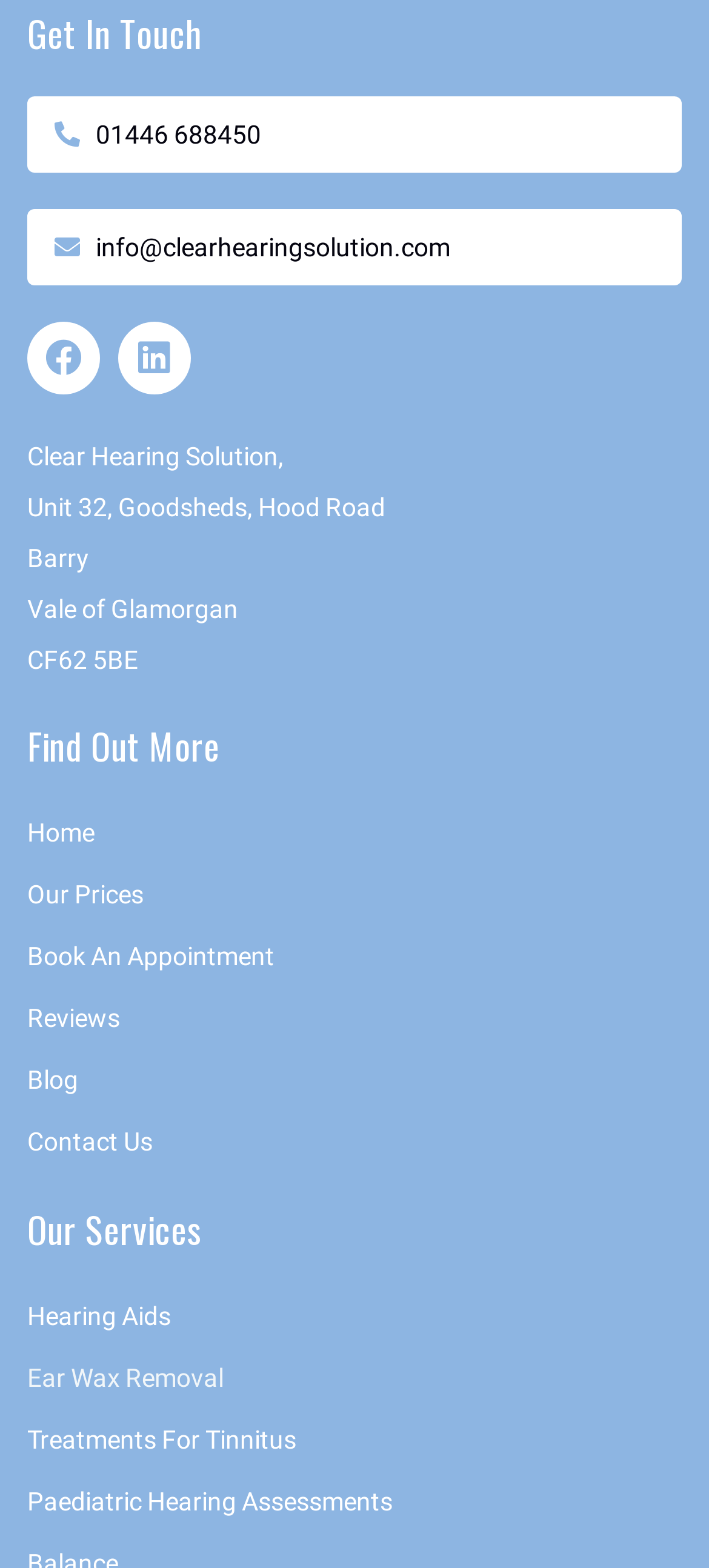Determine the bounding box coordinates of the area to click in order to meet this instruction: "Go to Home page".

[0.038, 0.516, 0.962, 0.546]